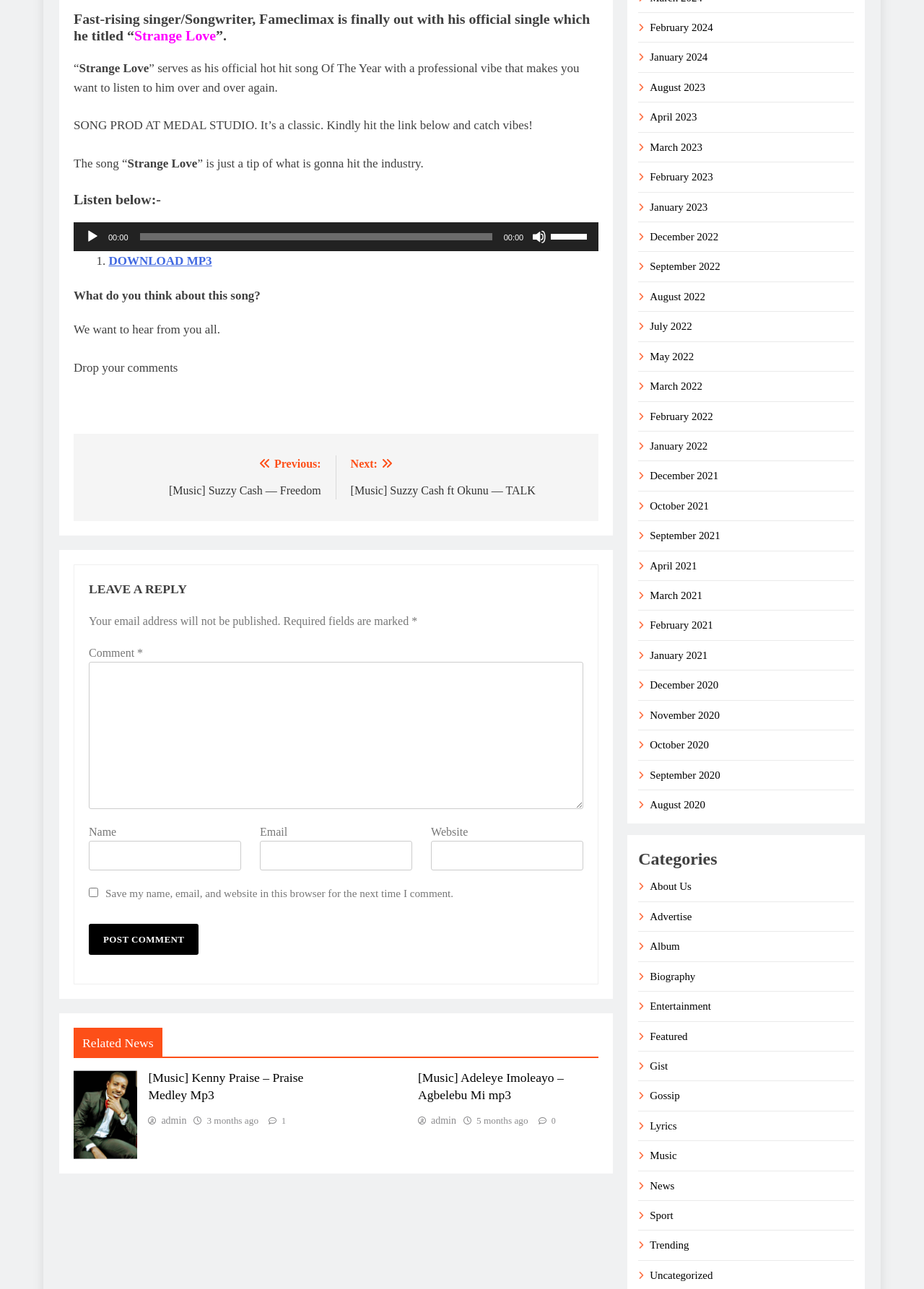Identify the bounding box coordinates for the region of the element that should be clicked to carry out the instruction: "Click the EGS Logo". The bounding box coordinates should be four float numbers between 0 and 1, i.e., [left, top, right, bottom].

None